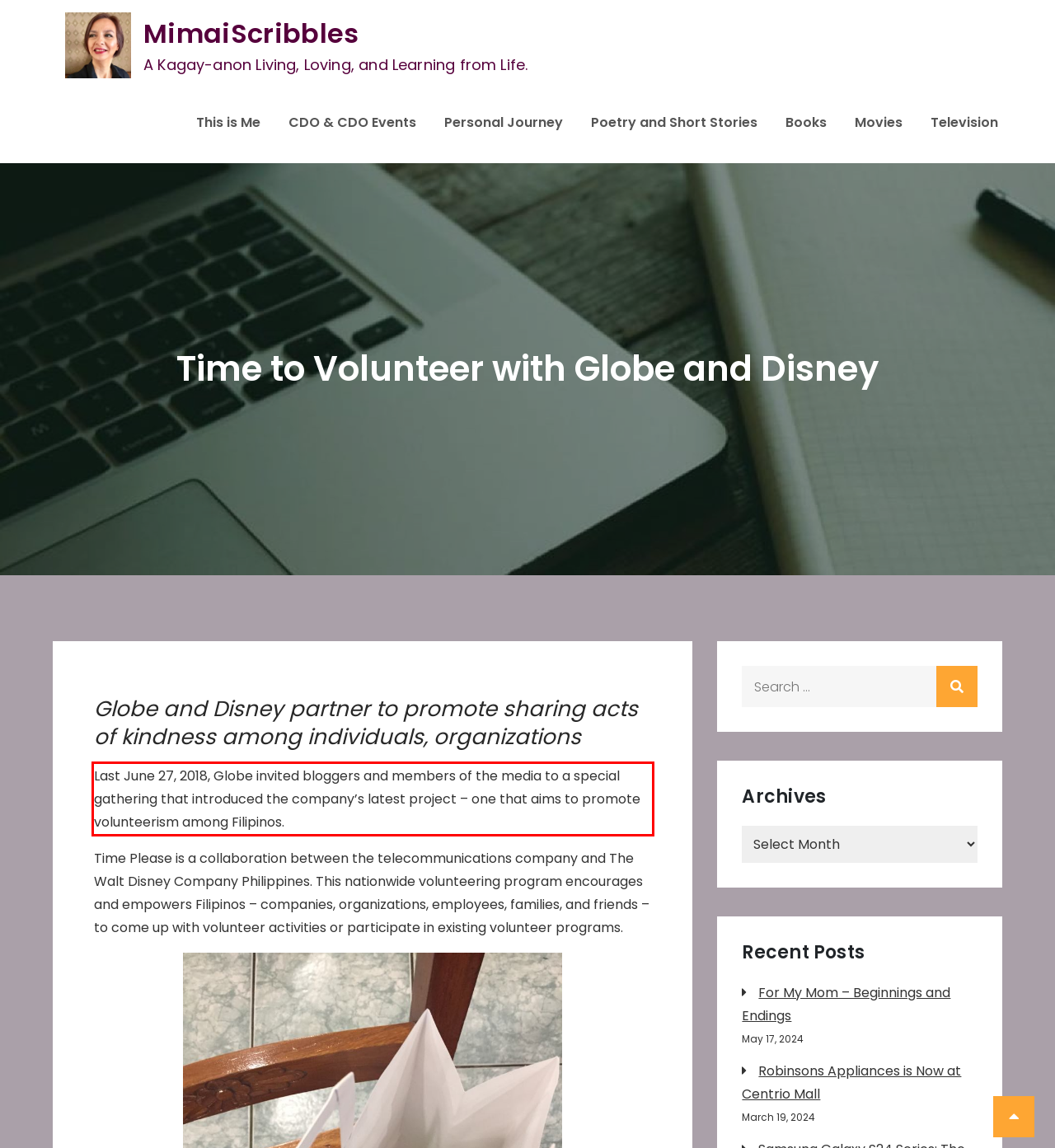Please perform OCR on the UI element surrounded by the red bounding box in the given webpage screenshot and extract its text content.

Last June 27, 2018, Globe invited bloggers and members of the media to a special gathering that introduced the company’s latest project – one that aims to promote volunteerism among Filipinos.